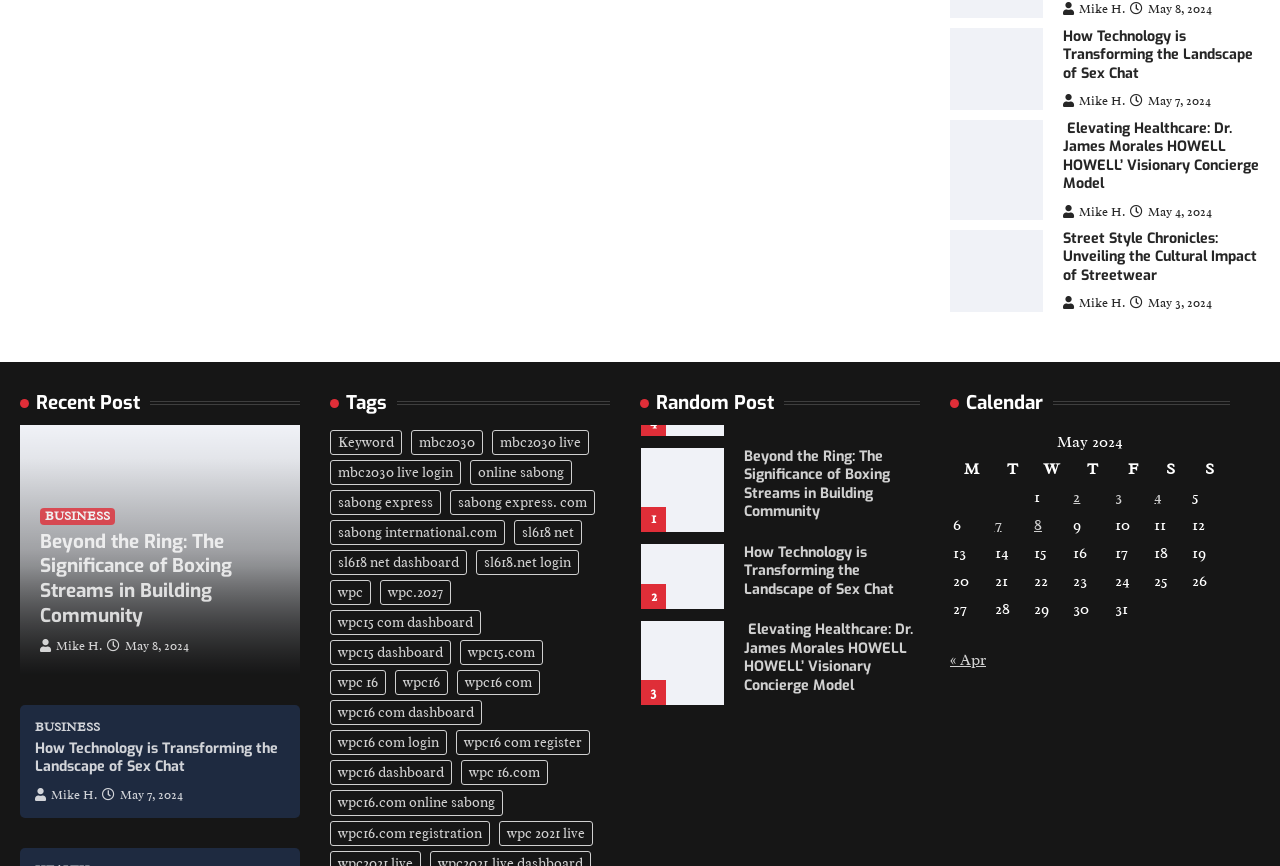Identify the bounding box of the HTML element described here: "May 3, 2024May 3, 2024". Provide the coordinates as four float numbers between 0 and 1: [left, top, right, bottom].

[0.883, 0.341, 0.947, 0.36]